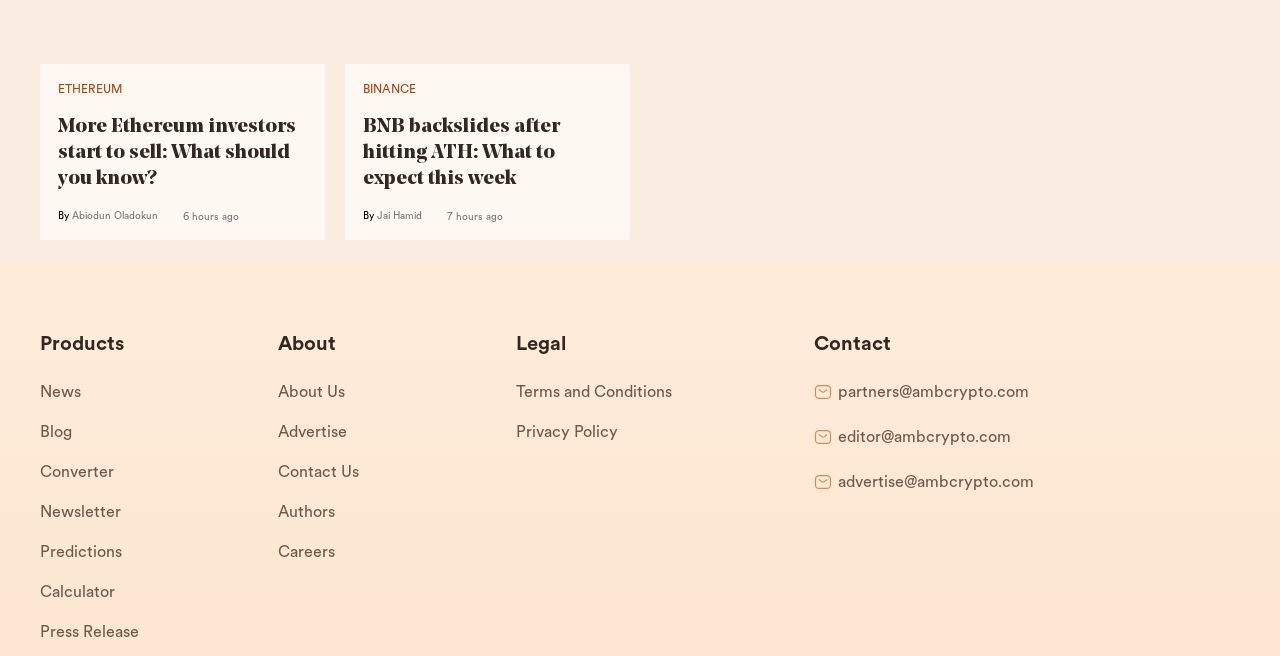Identify the bounding box coordinates of the part that should be clicked to carry out this instruction: "Check the blog".

[0.031, 0.63, 0.217, 0.691]